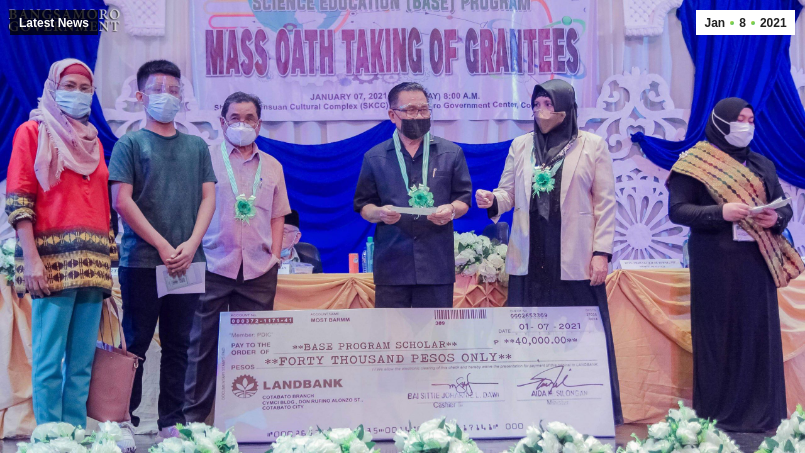Give a short answer using one word or phrase for the question:
Where is the Mass Oath Taking Ceremony held?

Shariff Kabunsuan Cultural Complex